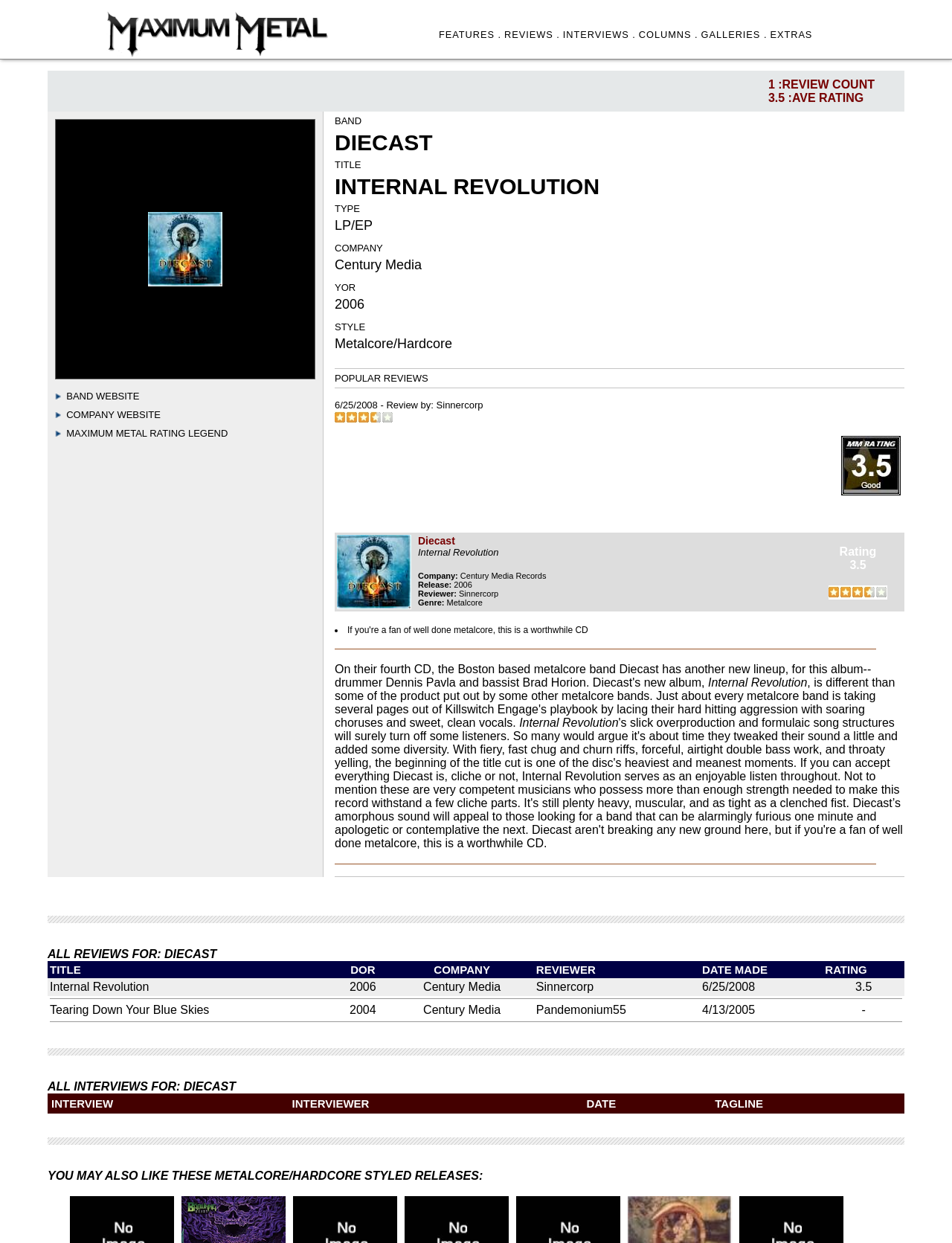Utilize the information from the image to answer the question in detail:
What is the rating of the album 'Internal Revolution'?

The rating is displayed in the review table, where the album 'Internal Revolution' is listed with a rating of 3.5 out of 5.